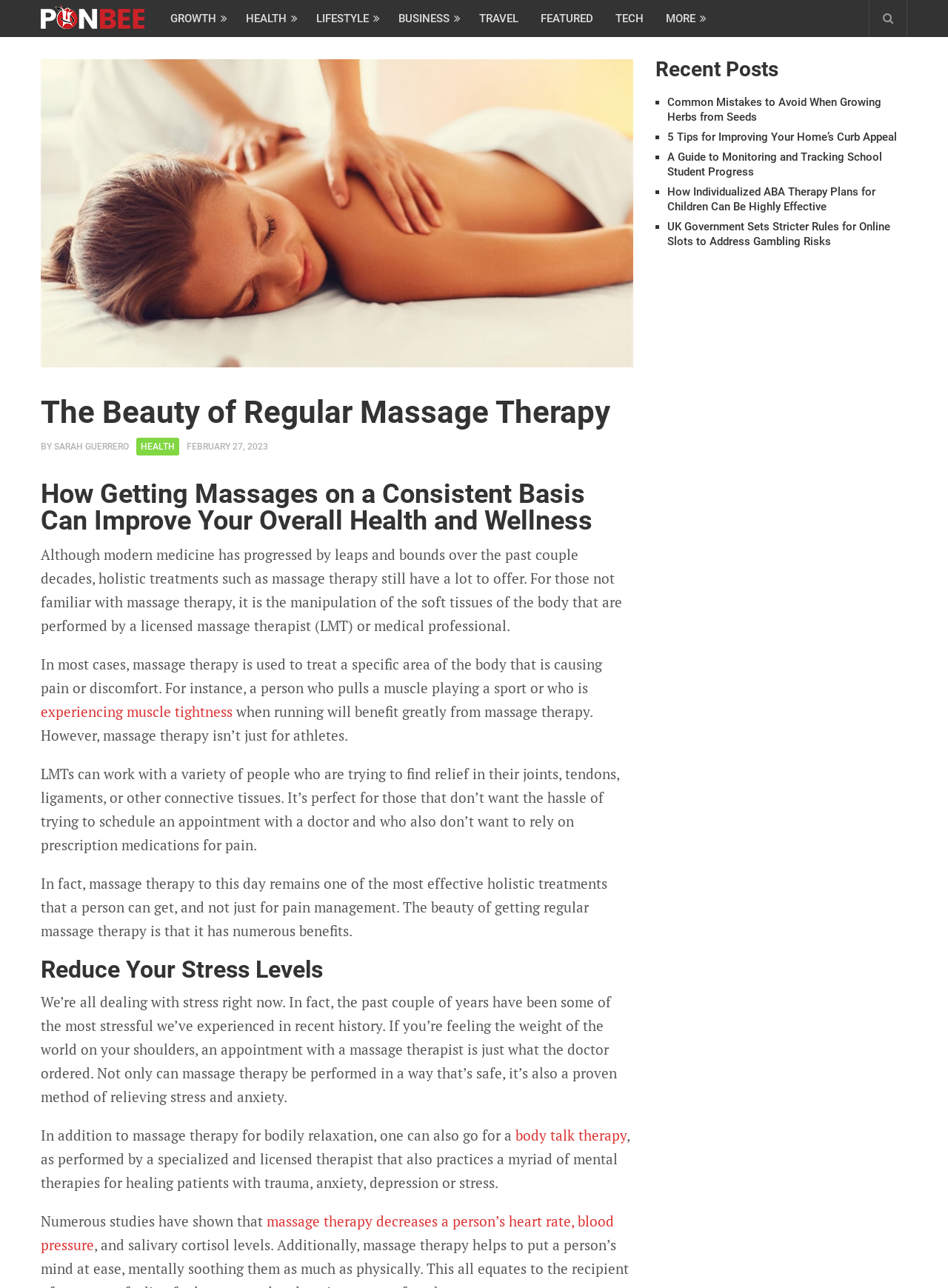Pinpoint the bounding box coordinates for the area that should be clicked to perform the following instruction: "Learn more about 'body talk therapy'".

[0.544, 0.874, 0.661, 0.888]